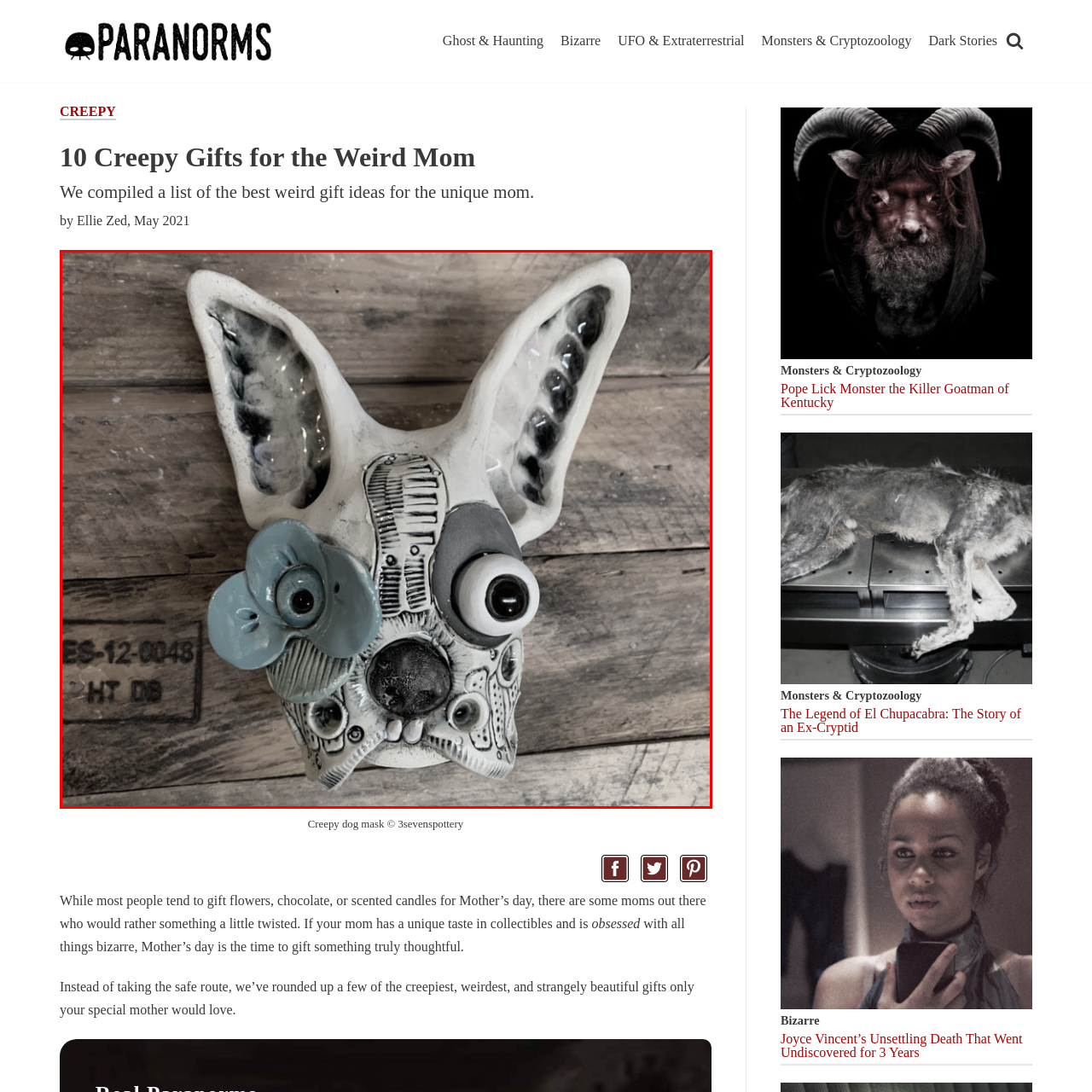Focus on the image enclosed by the red outline and give a short answer: Is the ceramic dog's eye shiny?

Yes